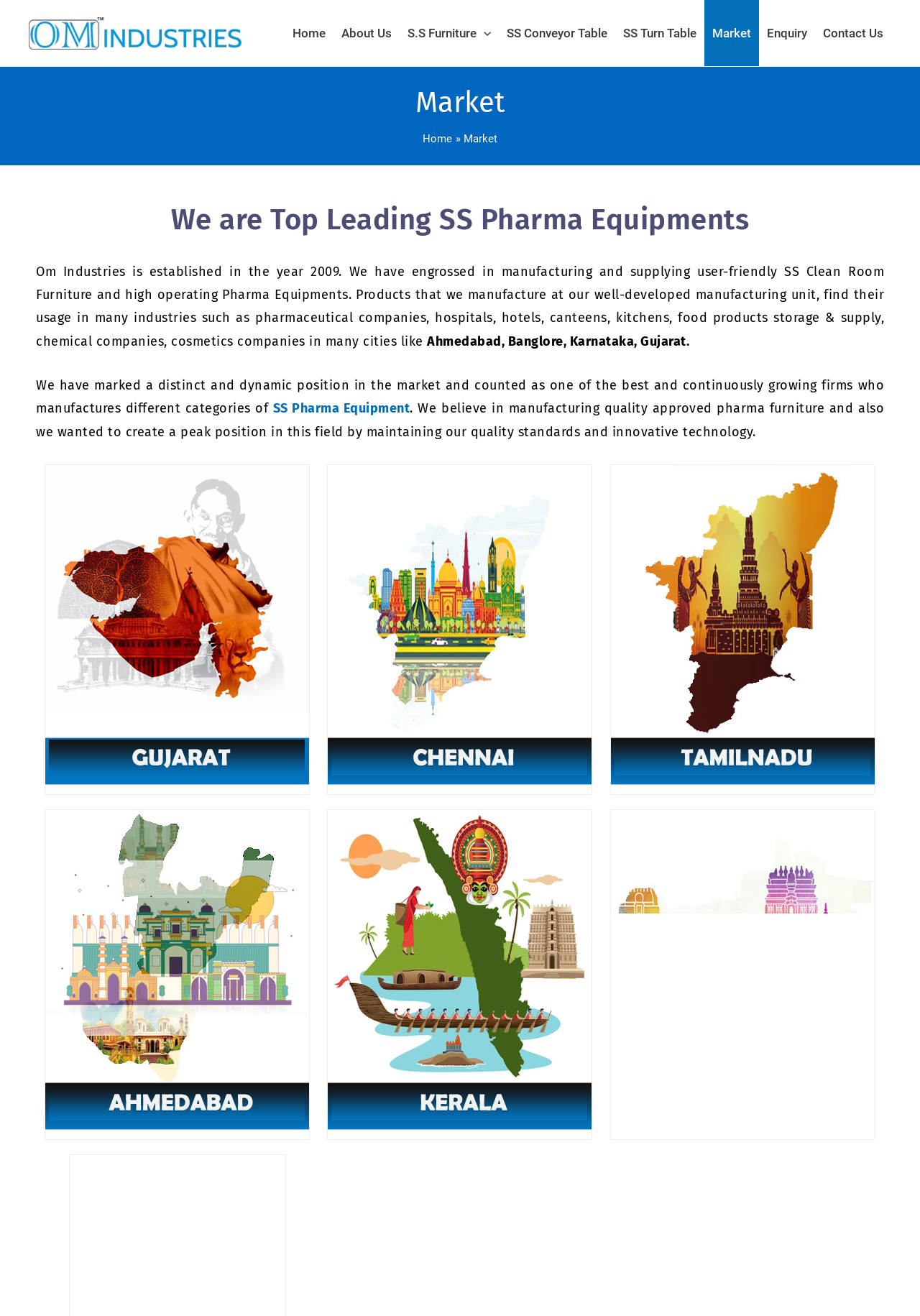Select the bounding box coordinates of the element I need to click to carry out the following instruction: "Click on the 'SS Pharma Equipment' link".

[0.297, 0.304, 0.446, 0.316]